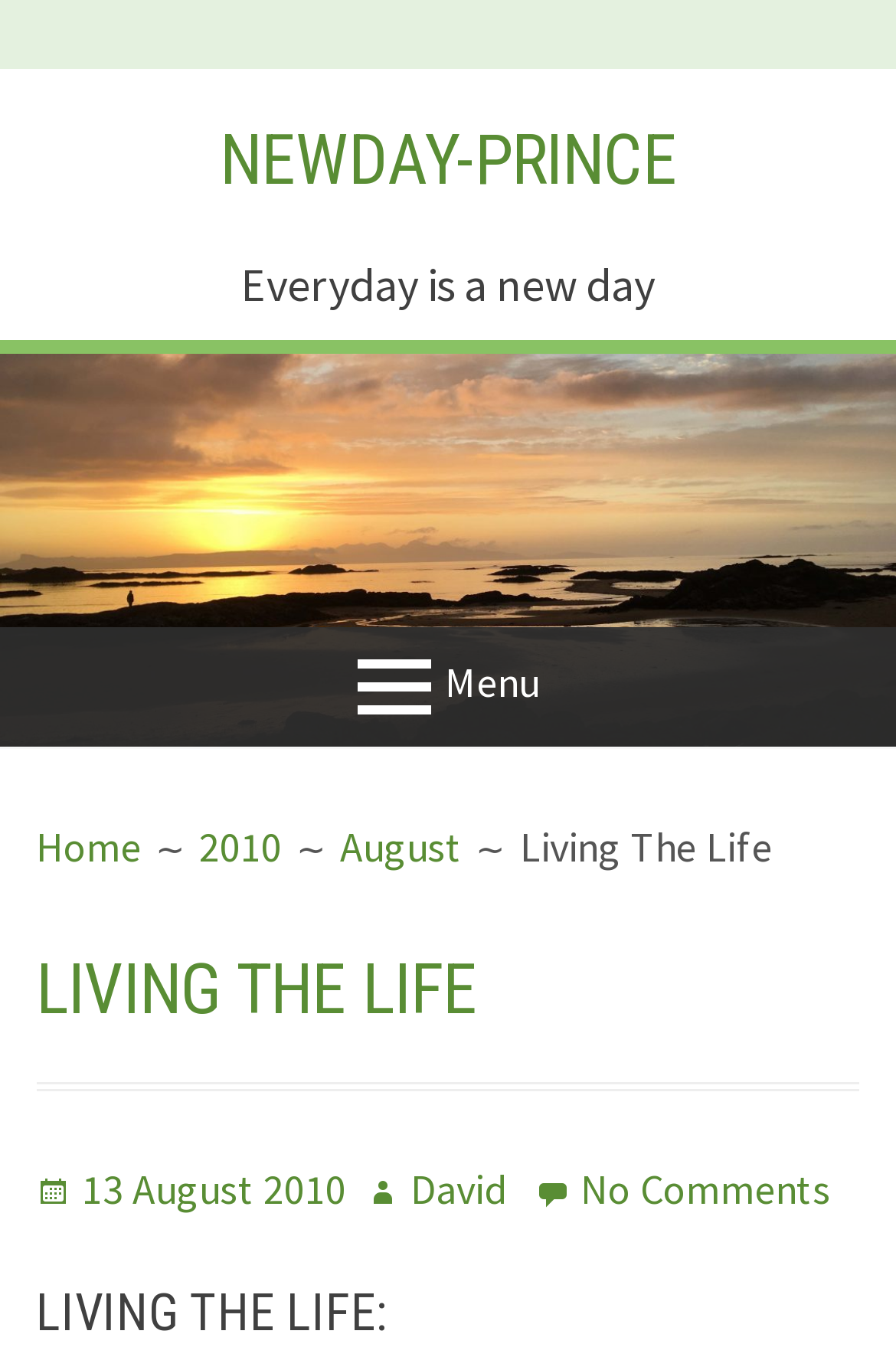Answer this question using a single word or a brief phrase:
Who is the author of the current article?

David